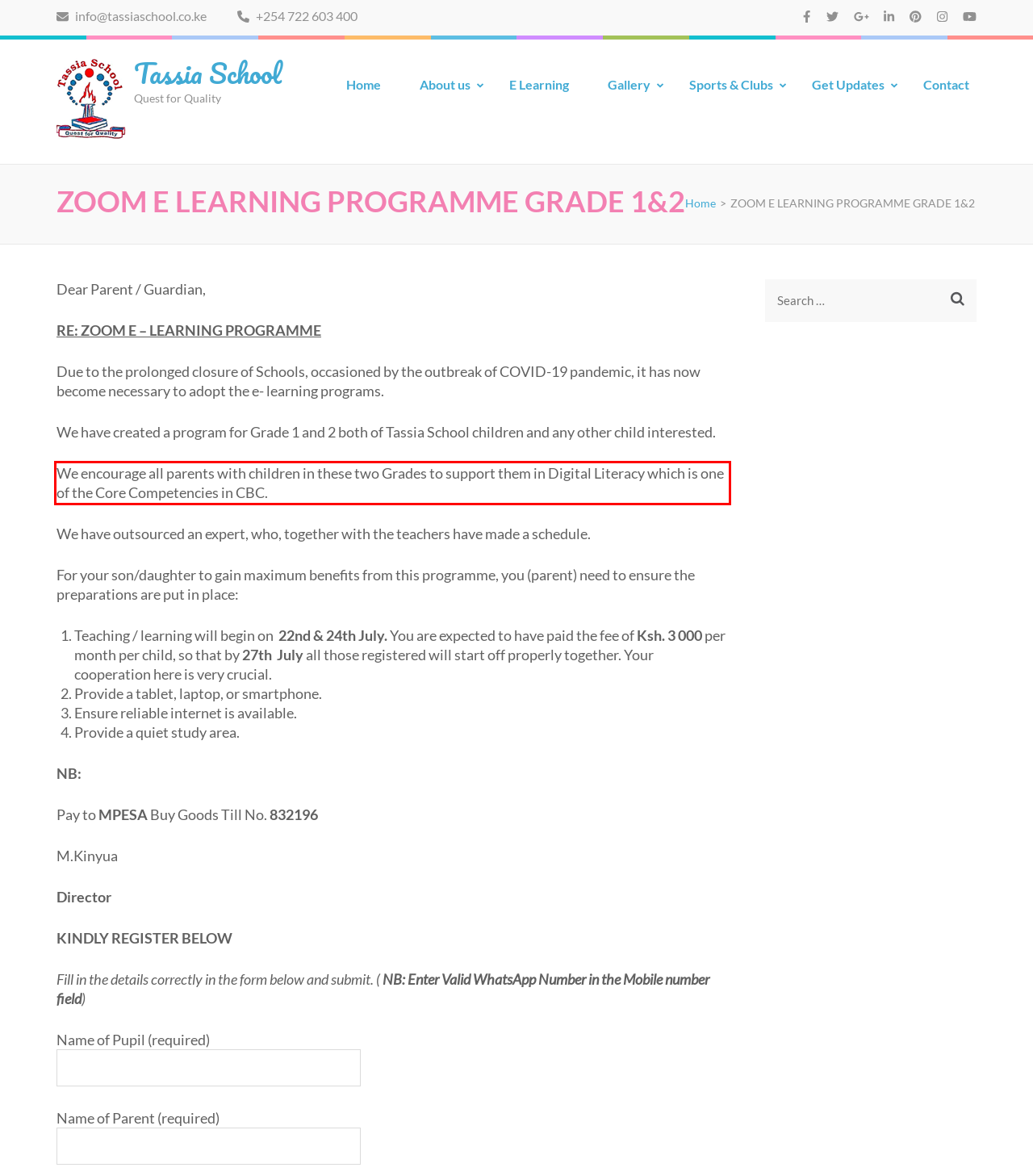Please analyze the screenshot of a webpage and extract the text content within the red bounding box using OCR.

We encourage all parents with children in these two Grades to support them in Digital Literacy which is one of the Core Competencies in CBC.